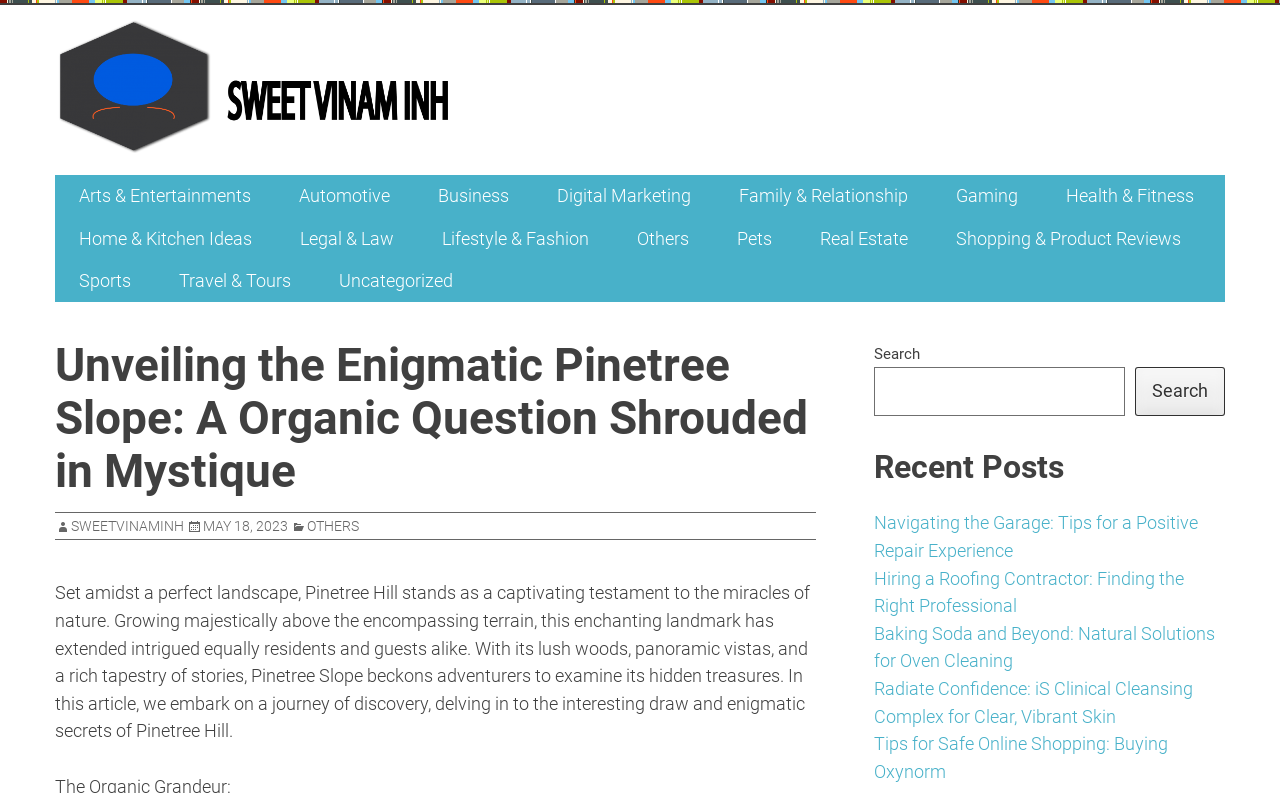Determine the bounding box coordinates of the area to click in order to meet this instruction: "Explore the 'Others' category".

[0.24, 0.653, 0.28, 0.673]